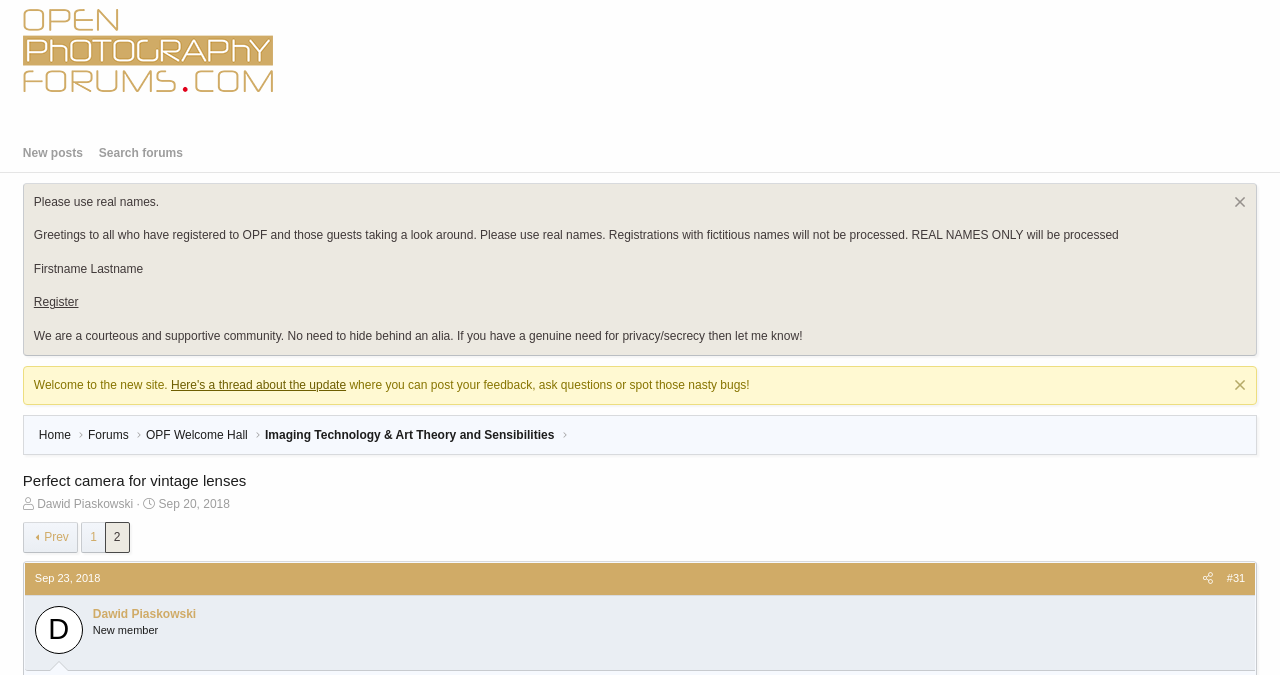What is the purpose of using a medium format camera?
Using the information presented in the image, please offer a detailed response to the question.

According to the conversation, using a medium format camera can reduce the shadow caused by the angle of light rays when the camera is shifted to one side or the other of the large format frame.